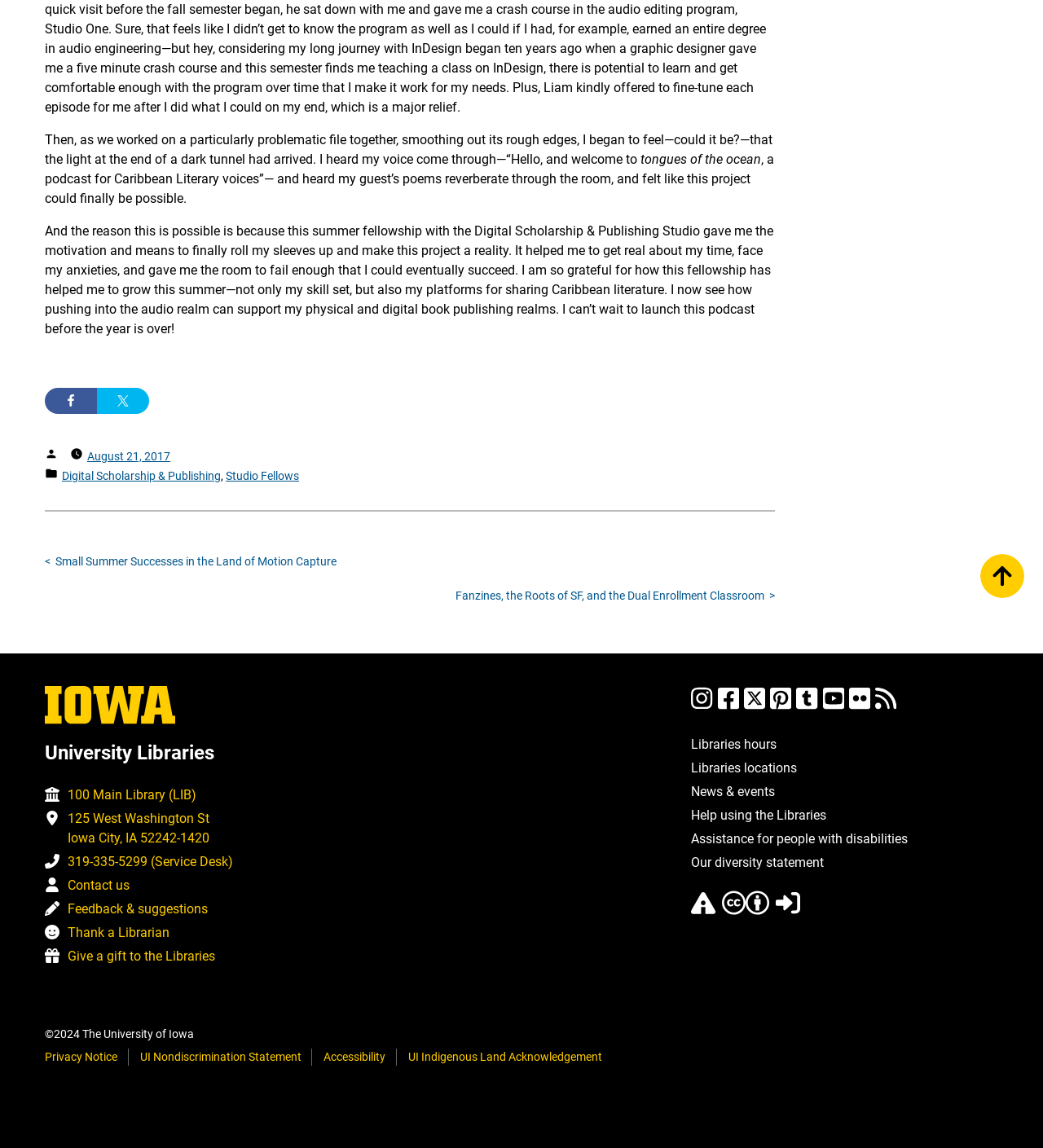Determine the bounding box coordinates of the target area to click to execute the following instruction: "Visit University of Iowa."

[0.043, 0.598, 0.168, 0.636]